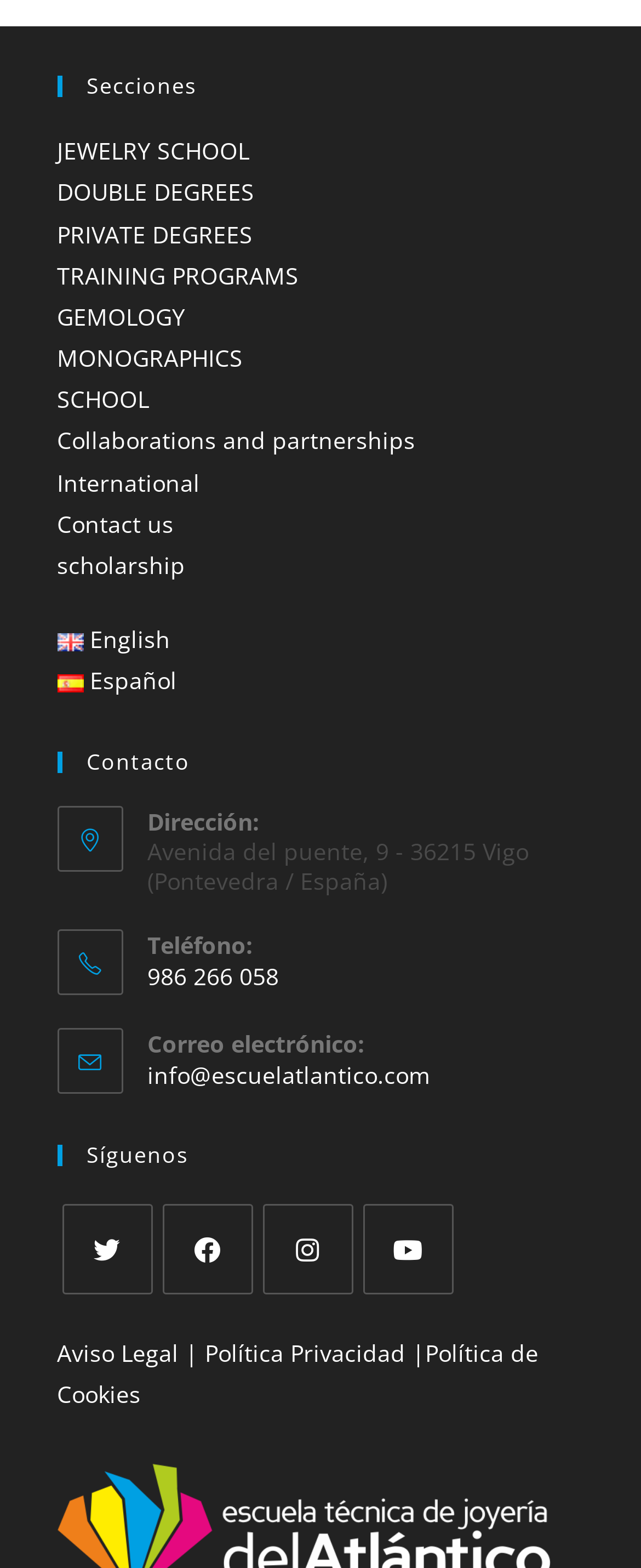Find the bounding box coordinates for the area that should be clicked to accomplish the instruction: "Visit the General category".

None